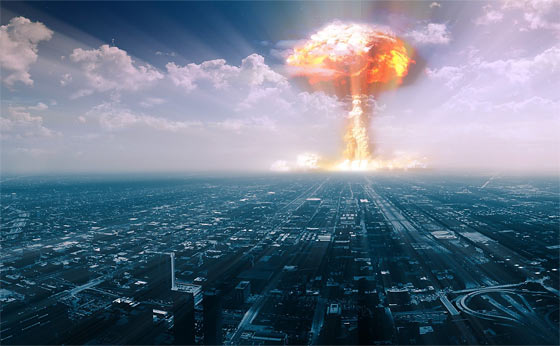Provide a one-word or brief phrase answer to the question:
What is depicted in the urban area?

grid of streets and buildings